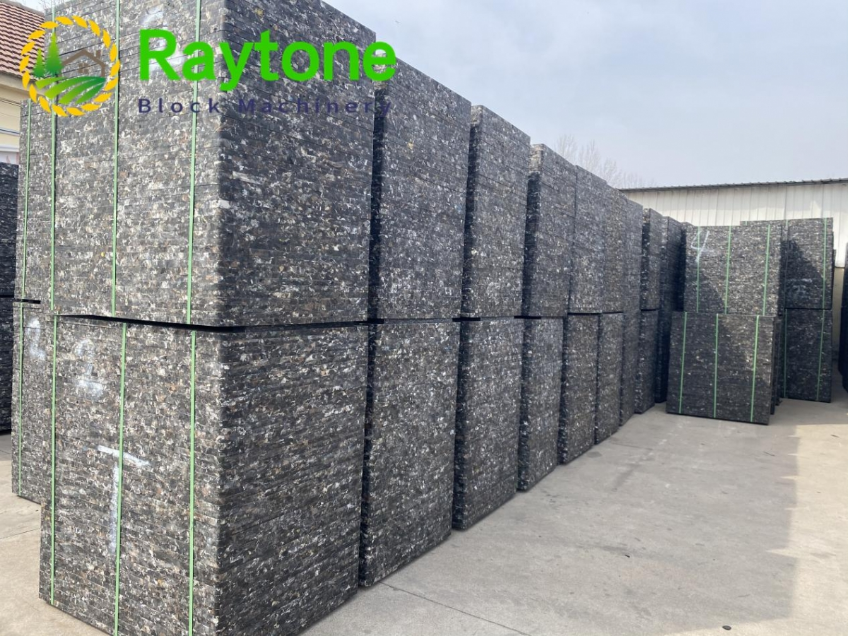Describe all significant details and elements found in the image.

The image showcases a large stack of fiber pallets designed for use with block-making machines, prominently featuring the RAYTONE brand. The pallets are tightly packed and secured with green strapping, demonstrating their robust construction and suitability for industrial applications. The background includes a warehouse setting, indicating an organized storage environment. RAYTONE, known for its high-quality fiber brick pallets, emphasizes affordability and manufacturing efficiency, with a capacity to produce up to 3000 tons. This positioning underscores RAYTONE’s commitment to providing competitive pricing and superior performance in the construction materials market.